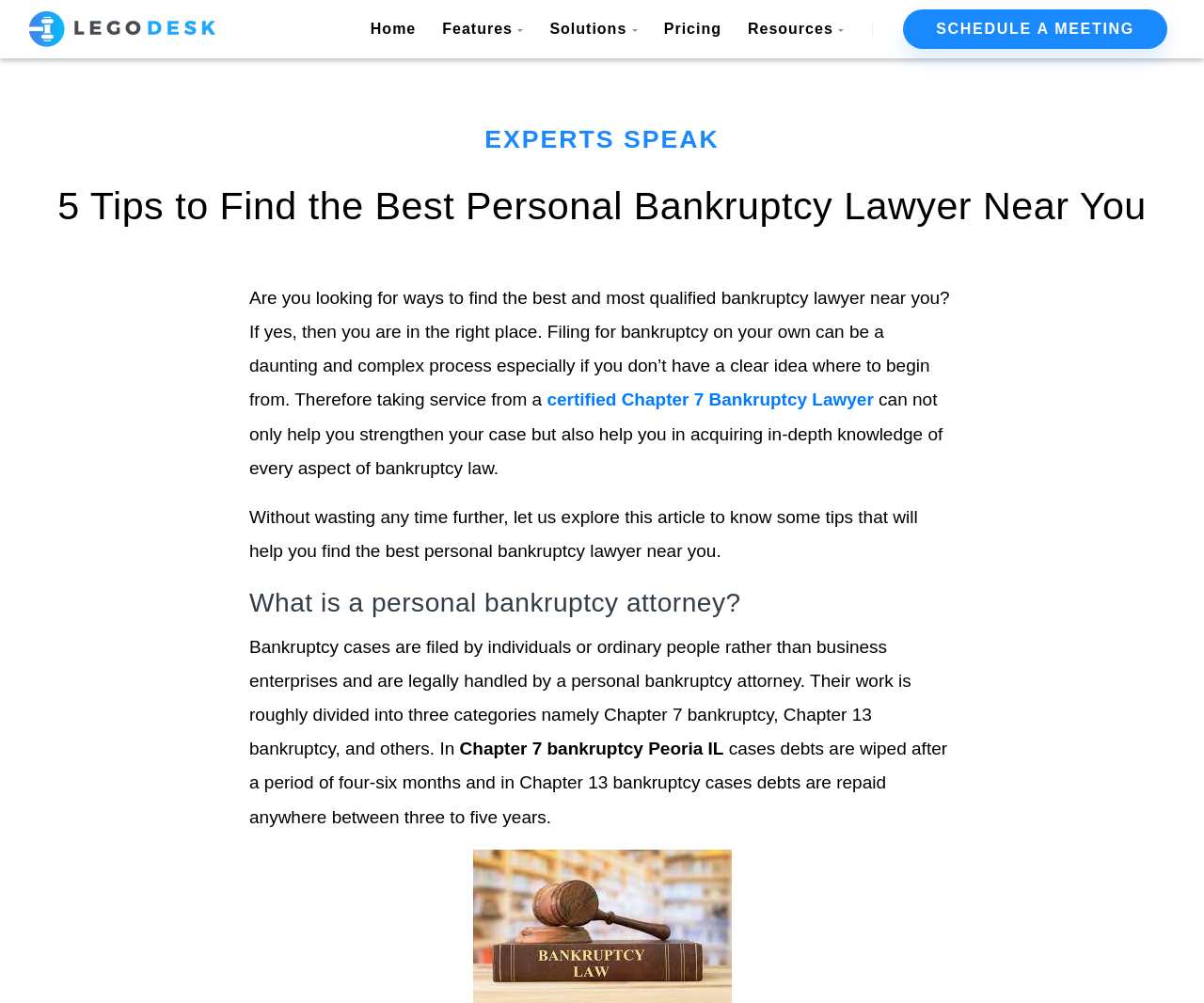Given the description "Home", determine the bounding box of the corresponding UI element.

[0.297, 0.003, 0.356, 0.056]